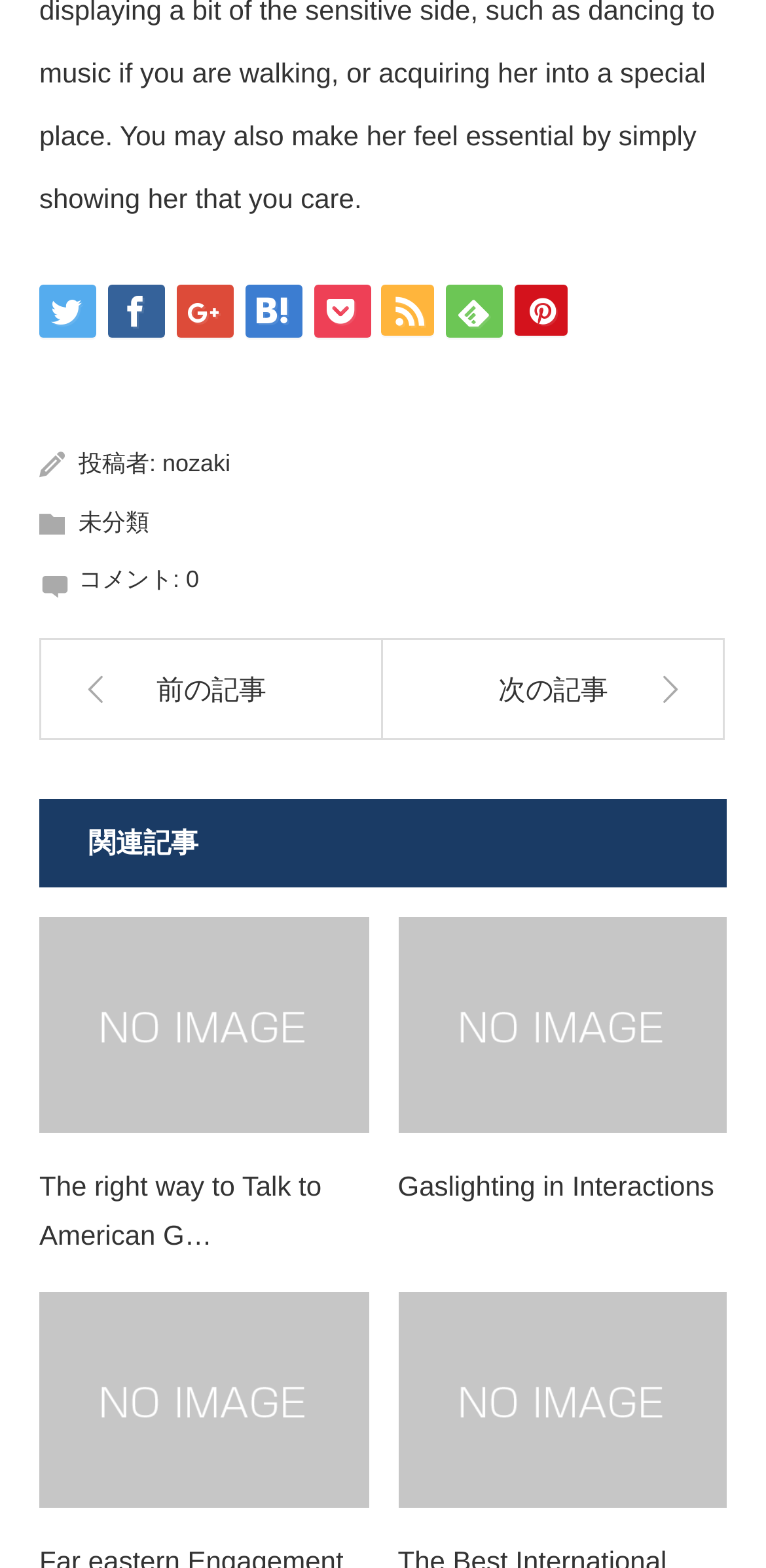Ascertain the bounding box coordinates for the UI element detailed here: "Methods for Being a …次の記事". The coordinates should be provided as [left, top, right, bottom] with each value being a float between 0 and 1.

[0.497, 0.407, 0.946, 0.472]